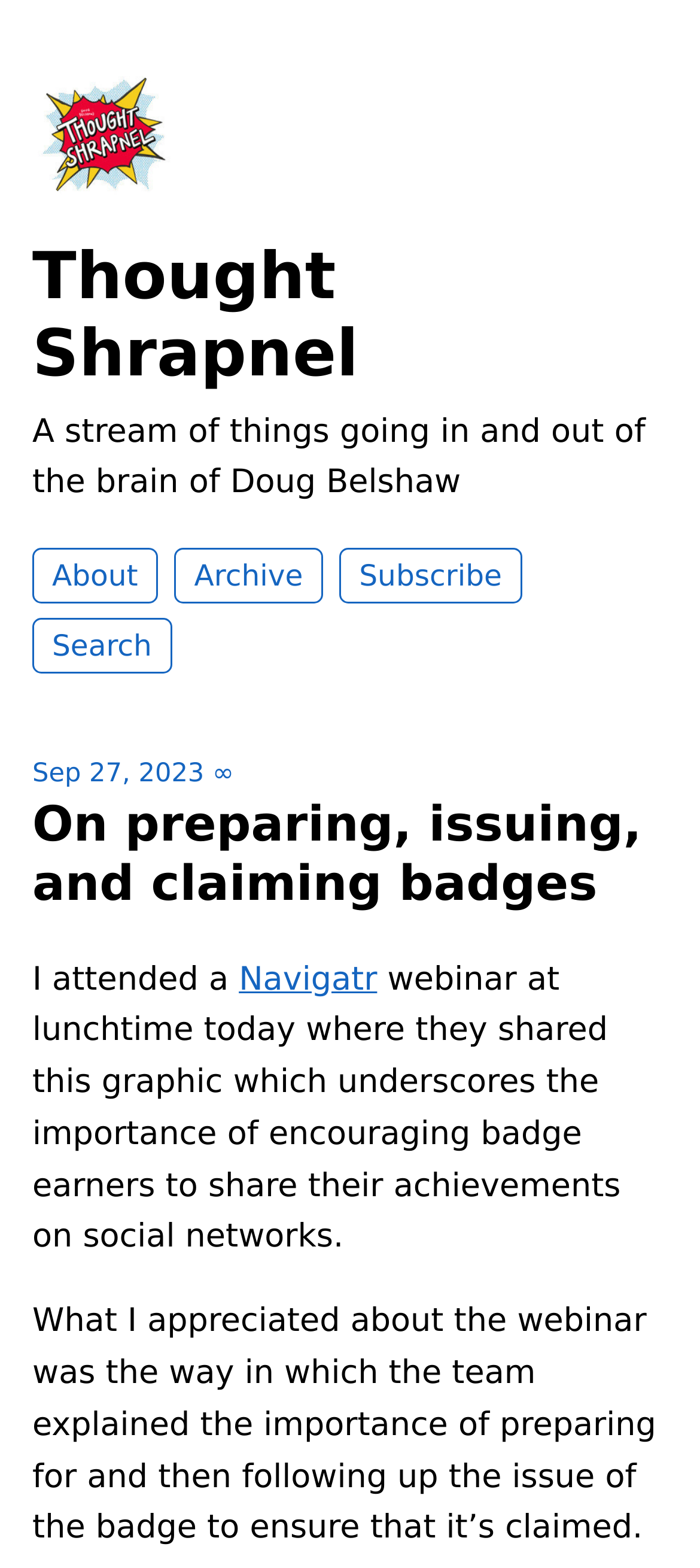Identify the bounding box coordinates for the region of the element that should be clicked to carry out the instruction: "visit Thought Shrapnel". The bounding box coordinates should be four float numbers between 0 and 1, i.e., [left, top, right, bottom].

[0.046, 0.153, 0.512, 0.25]